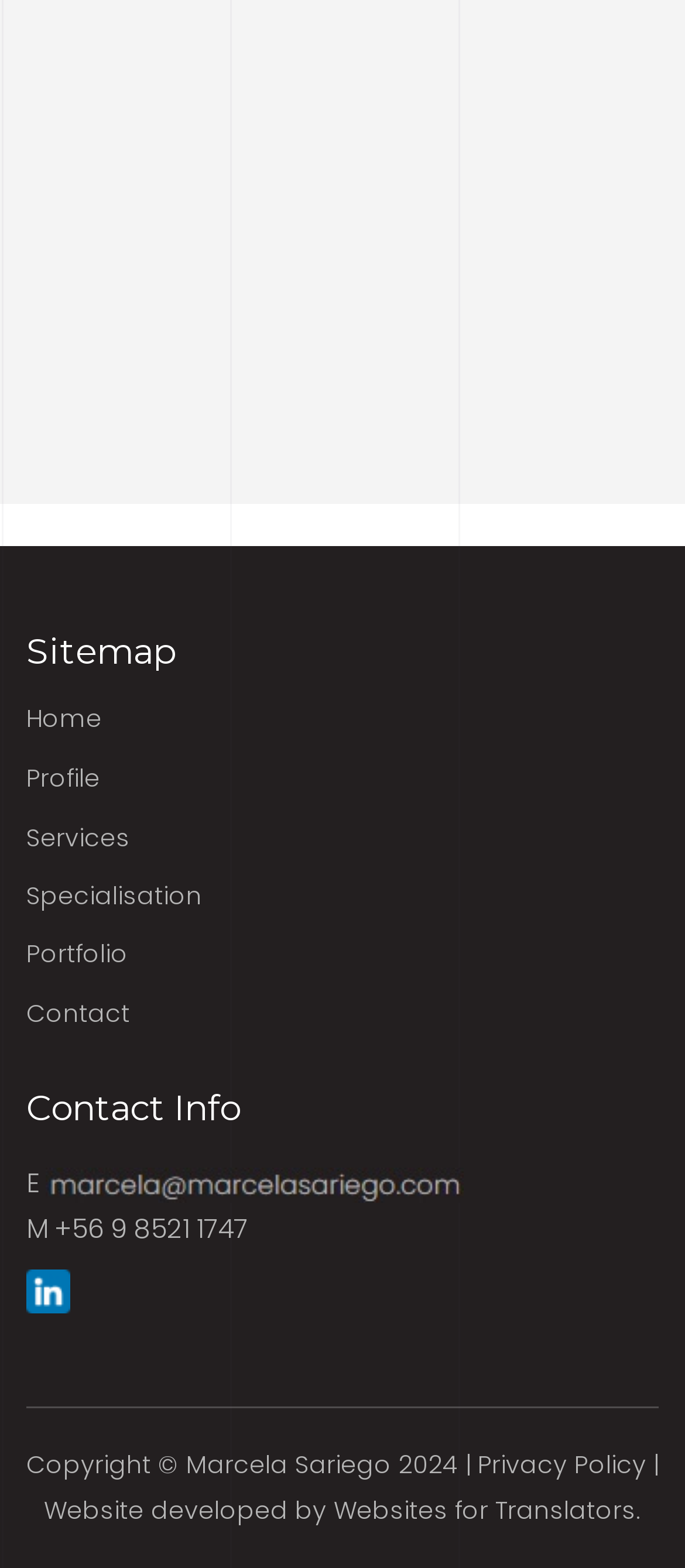Locate the bounding box coordinates of the segment that needs to be clicked to meet this instruction: "view profile".

[0.038, 0.478, 0.962, 0.516]